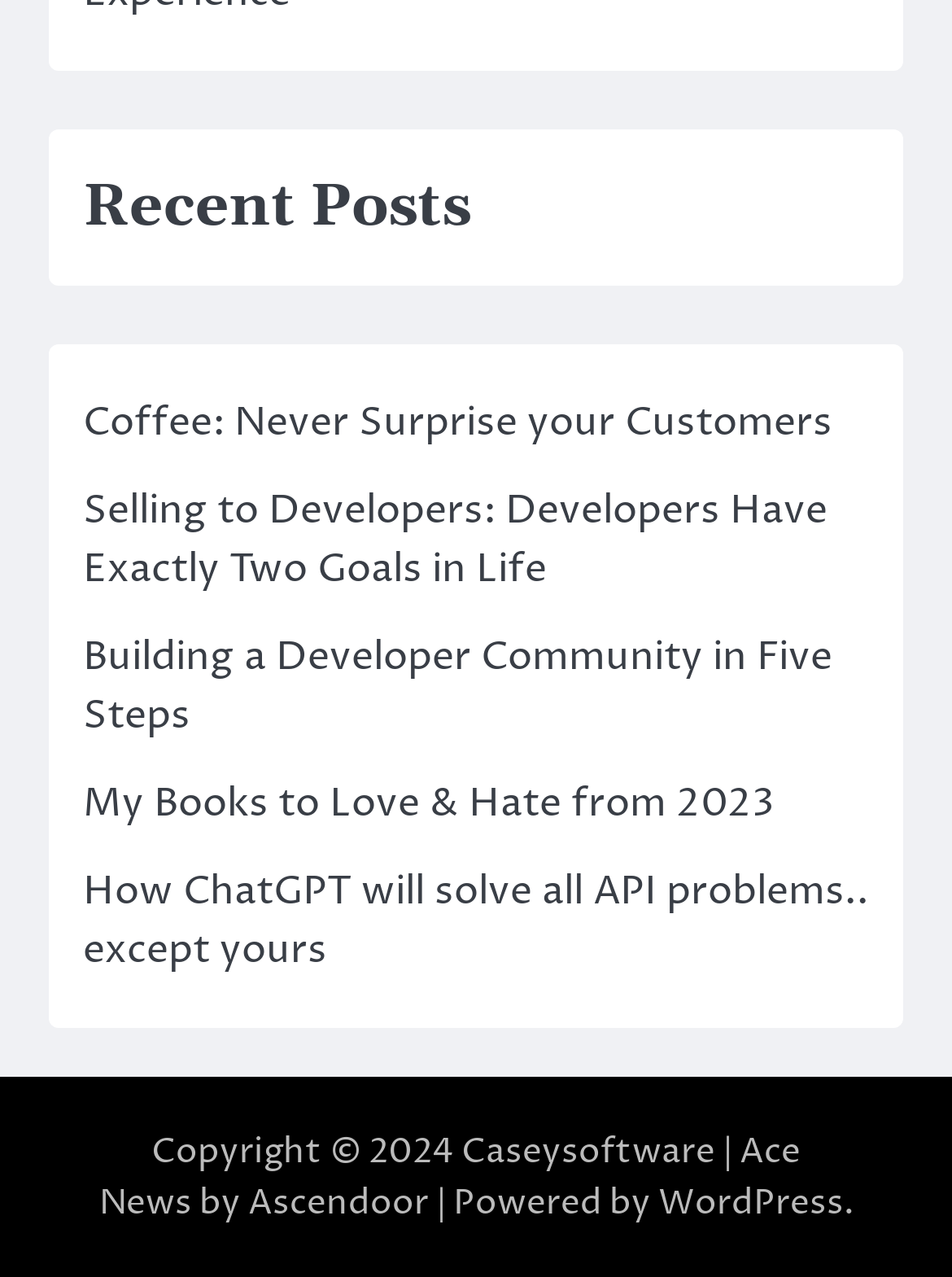Please answer the following question using a single word or phrase: 
How many links are there in the recent posts section?

5